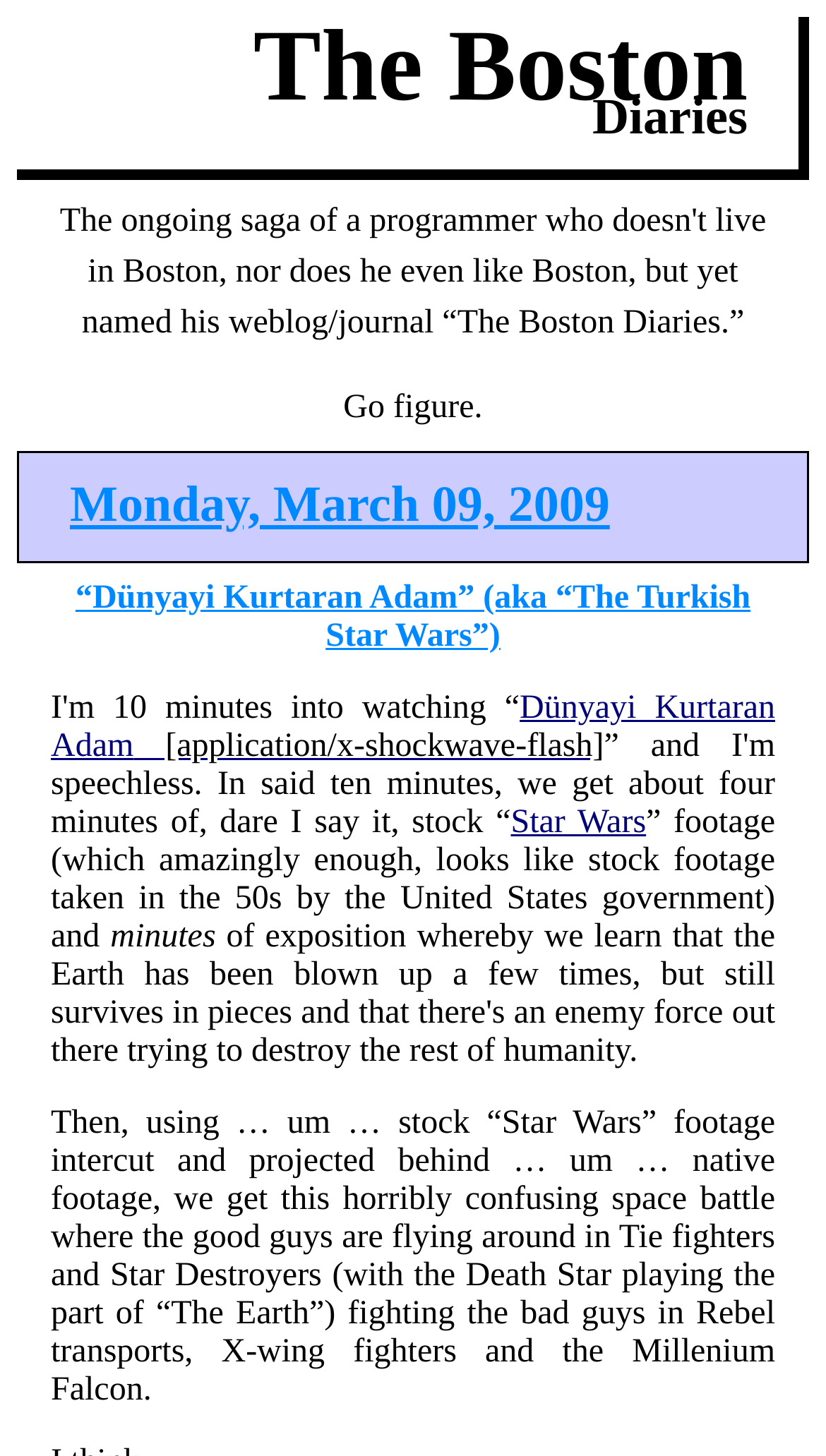Please find and give the text of the main heading on the webpage.

The Boston Diaries